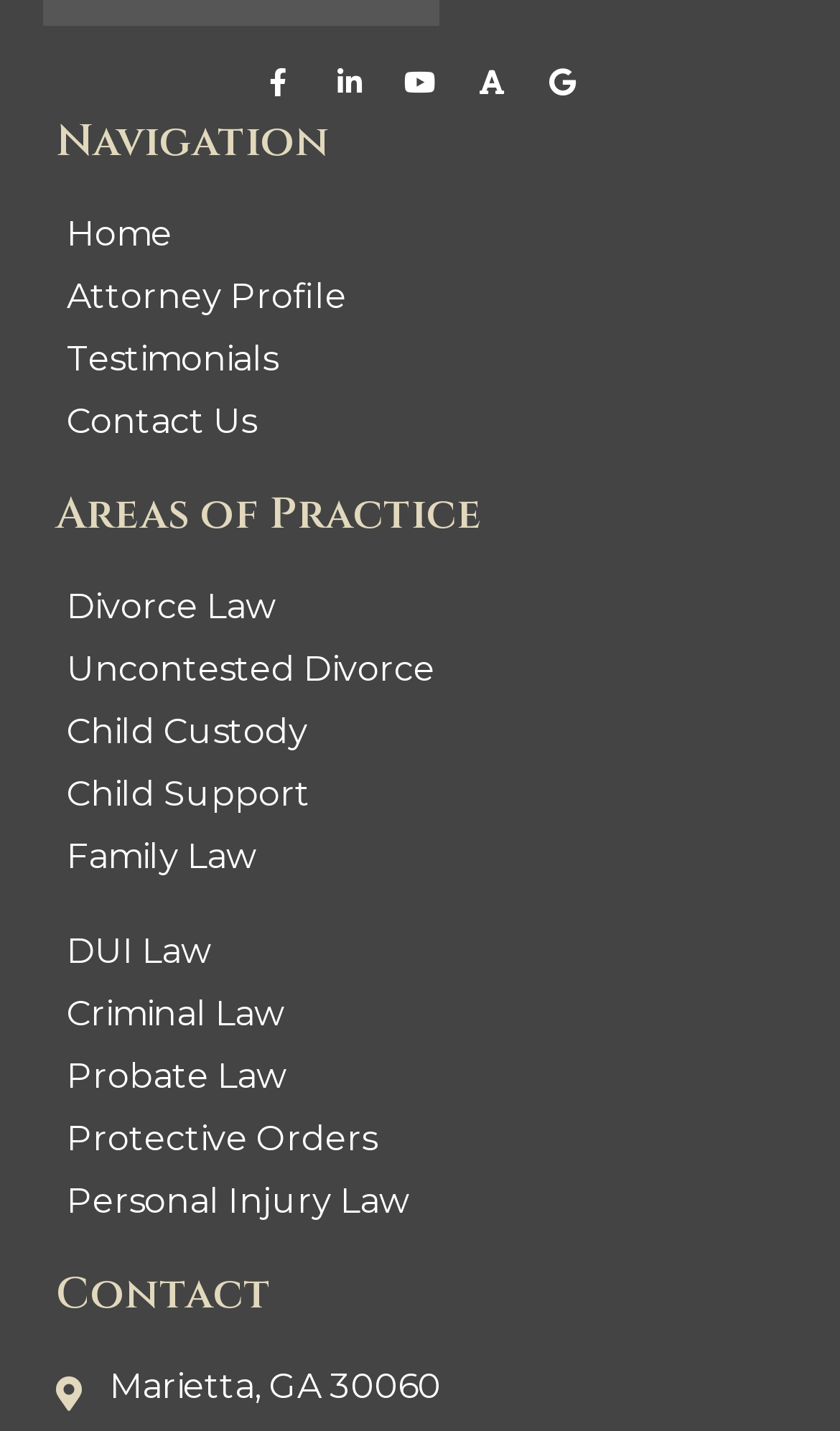Find the bounding box of the UI element described as follows: "Uncontested Divorce".

[0.067, 0.45, 0.518, 0.486]